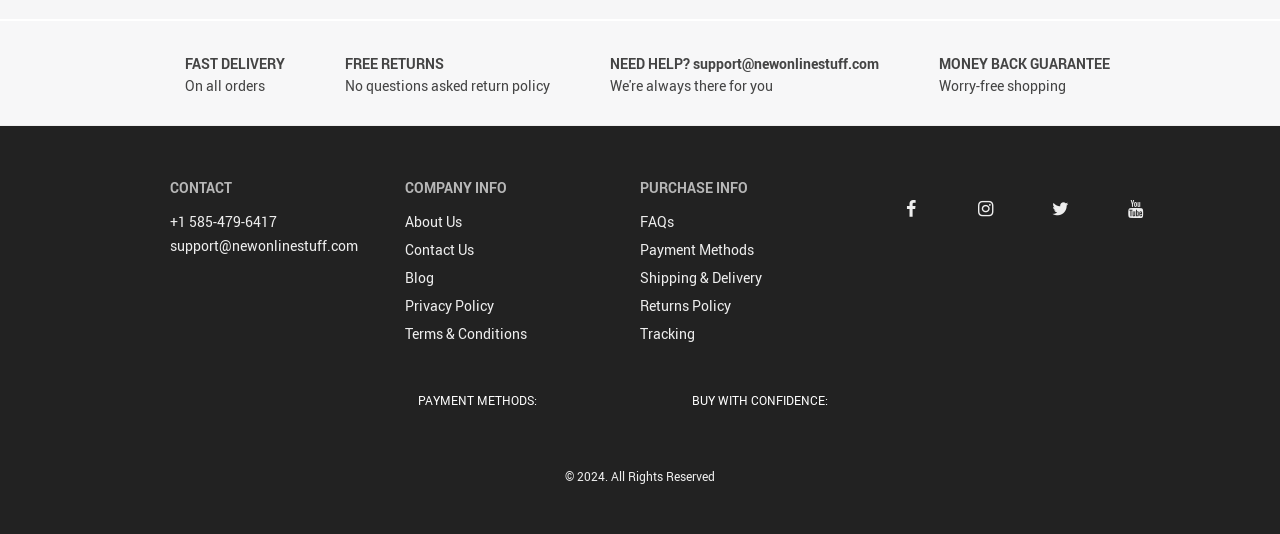Reply to the question below using a single word or brief phrase:
What are the payment methods accepted by the company?

Not specified